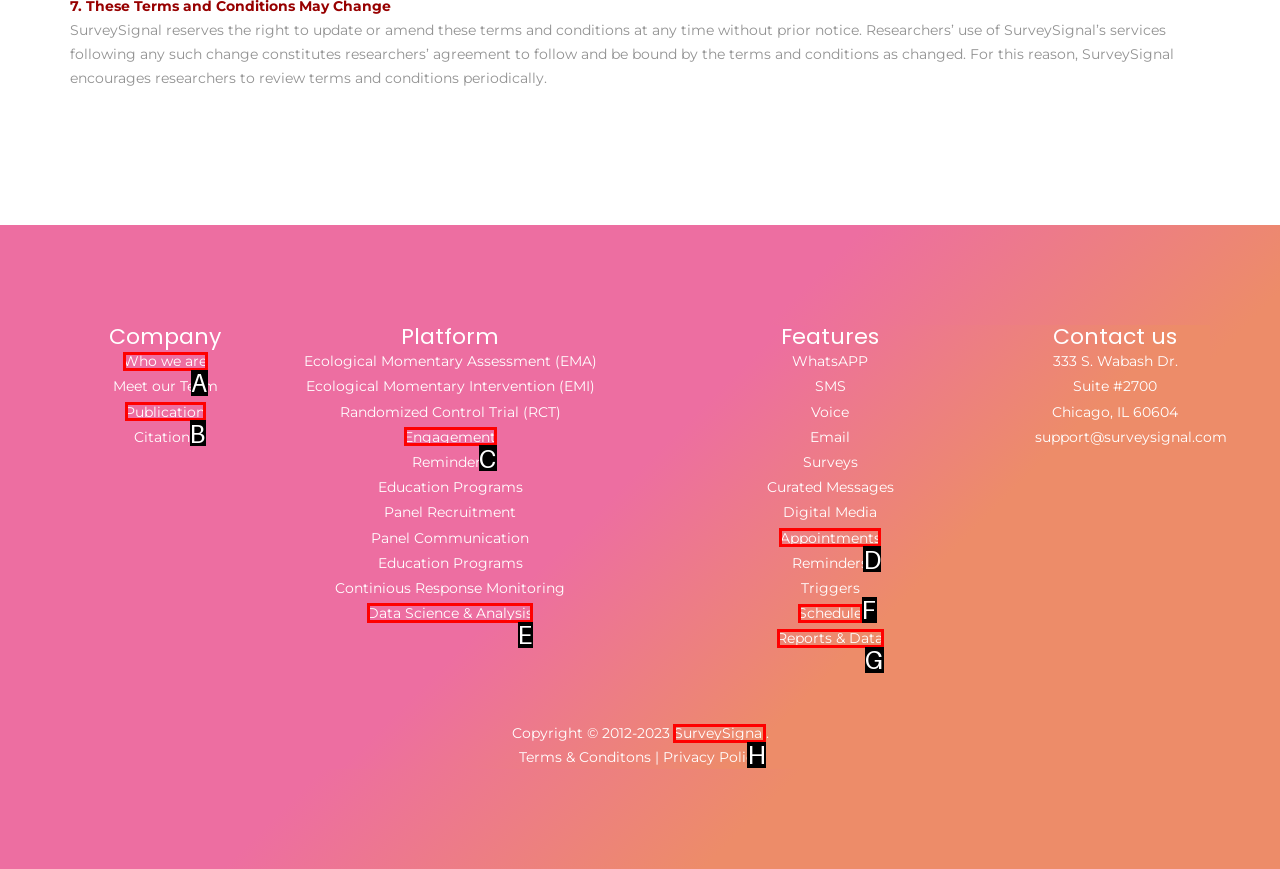Which lettered option should be clicked to achieve the task: Learn about Data Science & Analysis? Choose from the given choices.

E